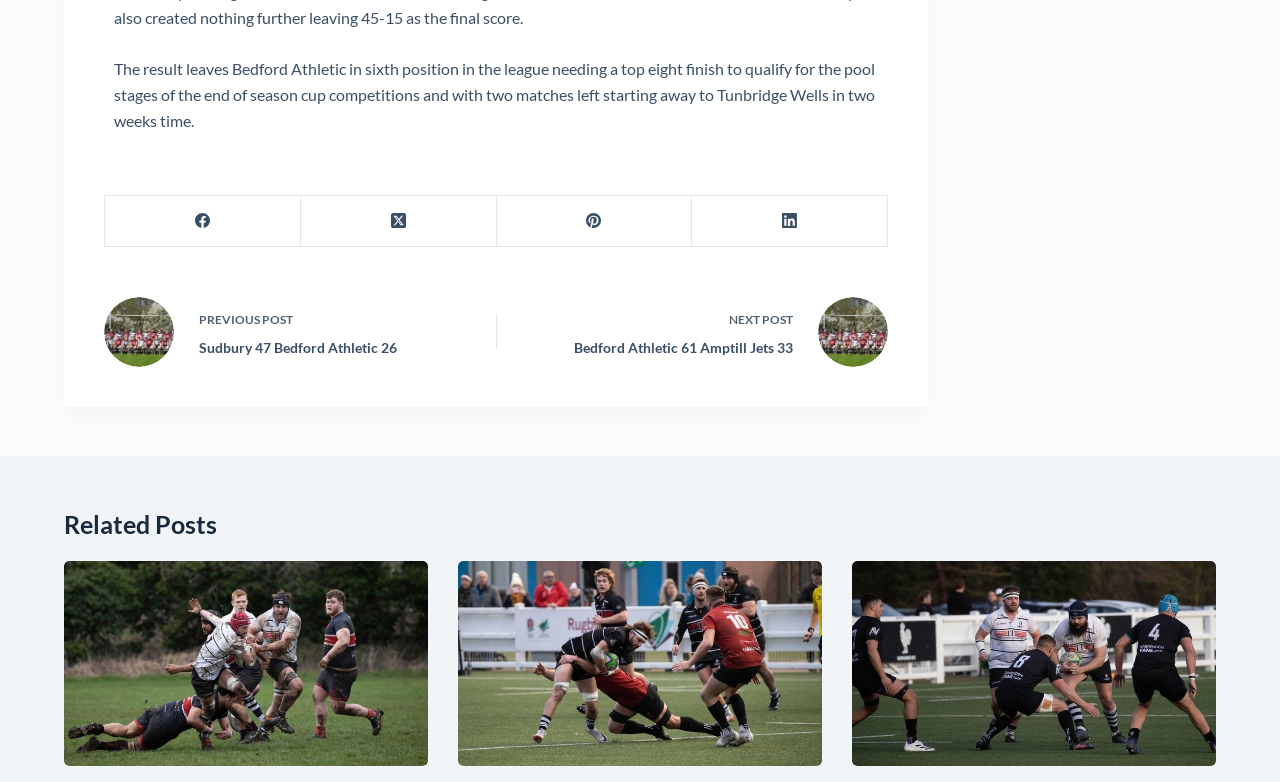What is the name of the first related post? Please answer the question using a single word or phrase based on the image.

Oundle 27 Bedford Athletic 24